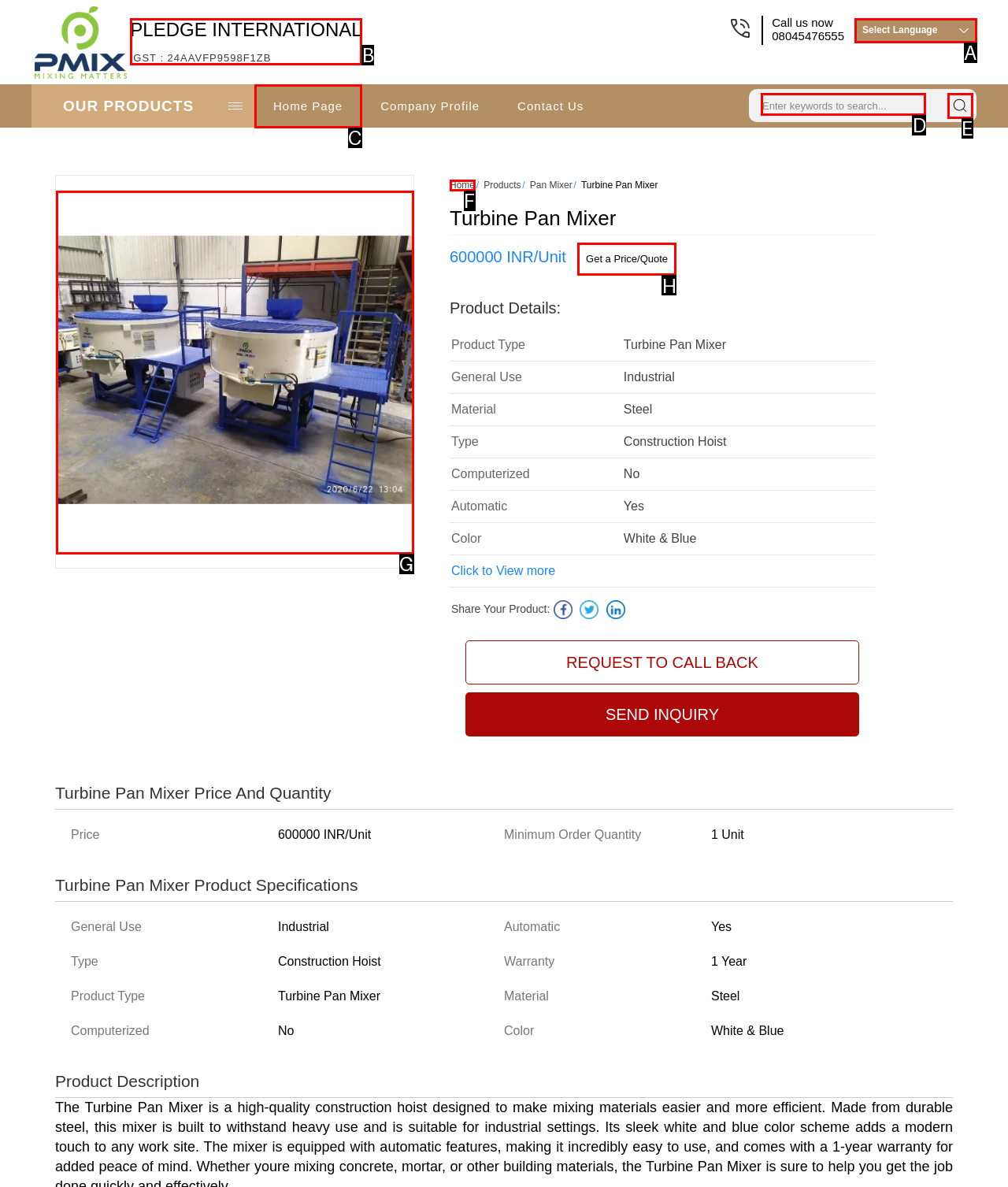What option should I click on to execute the task: Get a price quote? Give the letter from the available choices.

H